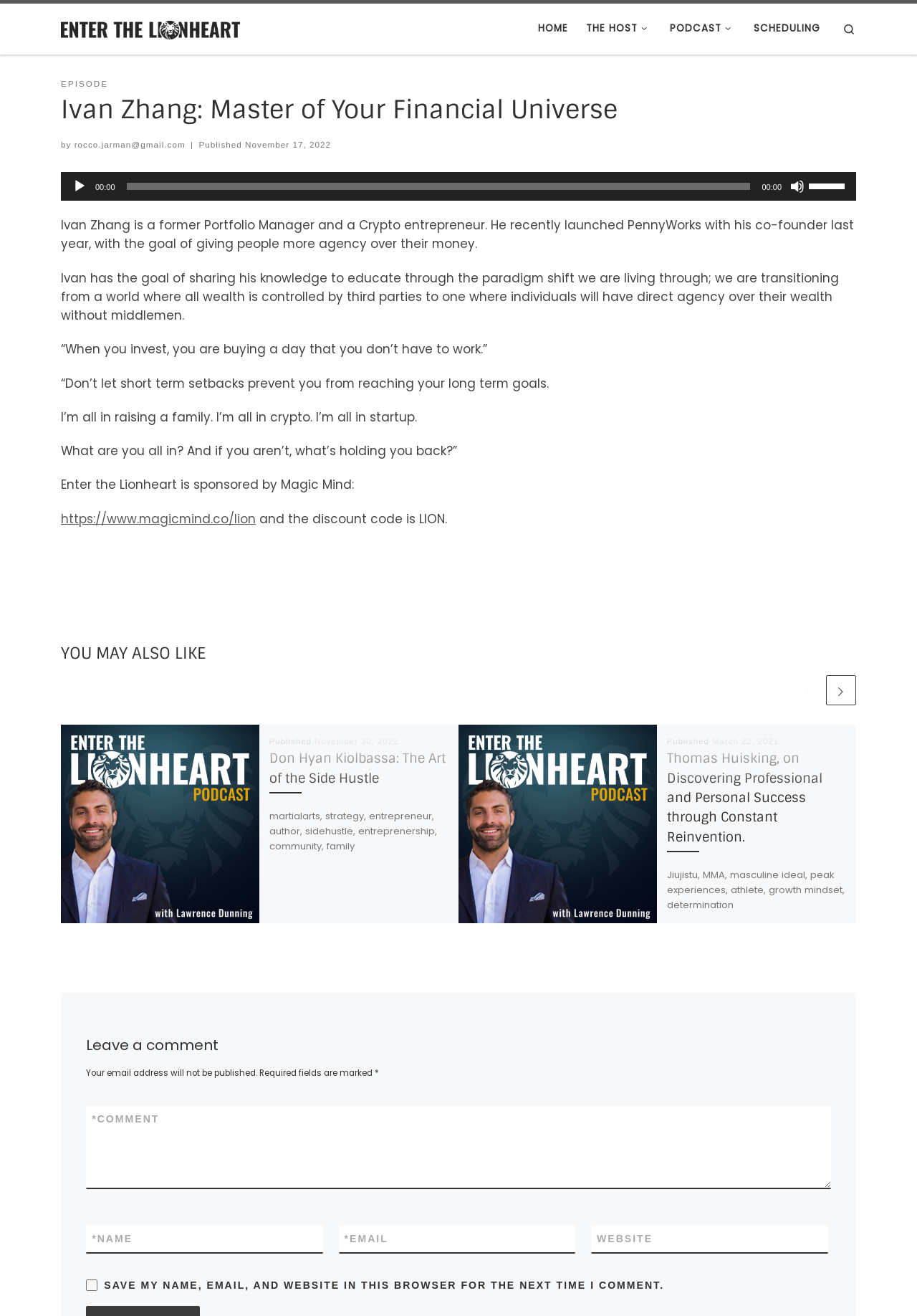Please find the bounding box coordinates of the clickable region needed to complete the following instruction: "Leave a comment". The bounding box coordinates must consist of four float numbers between 0 and 1, i.e., [left, top, right, bottom].

[0.094, 0.84, 0.906, 0.904]